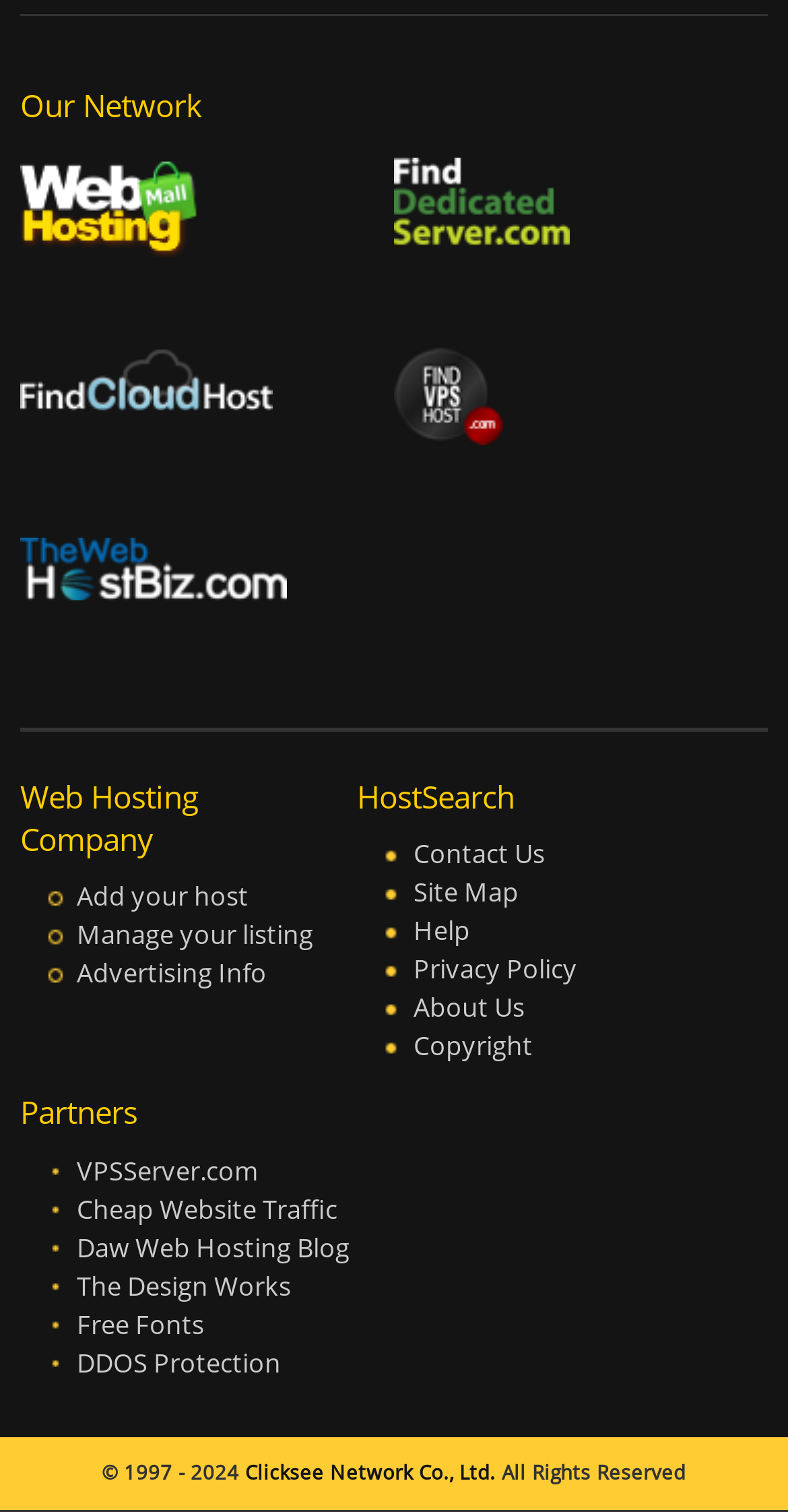Please find the bounding box coordinates of the element's region to be clicked to carry out this instruction: "Search for hard to find Bargain DVDs".

None